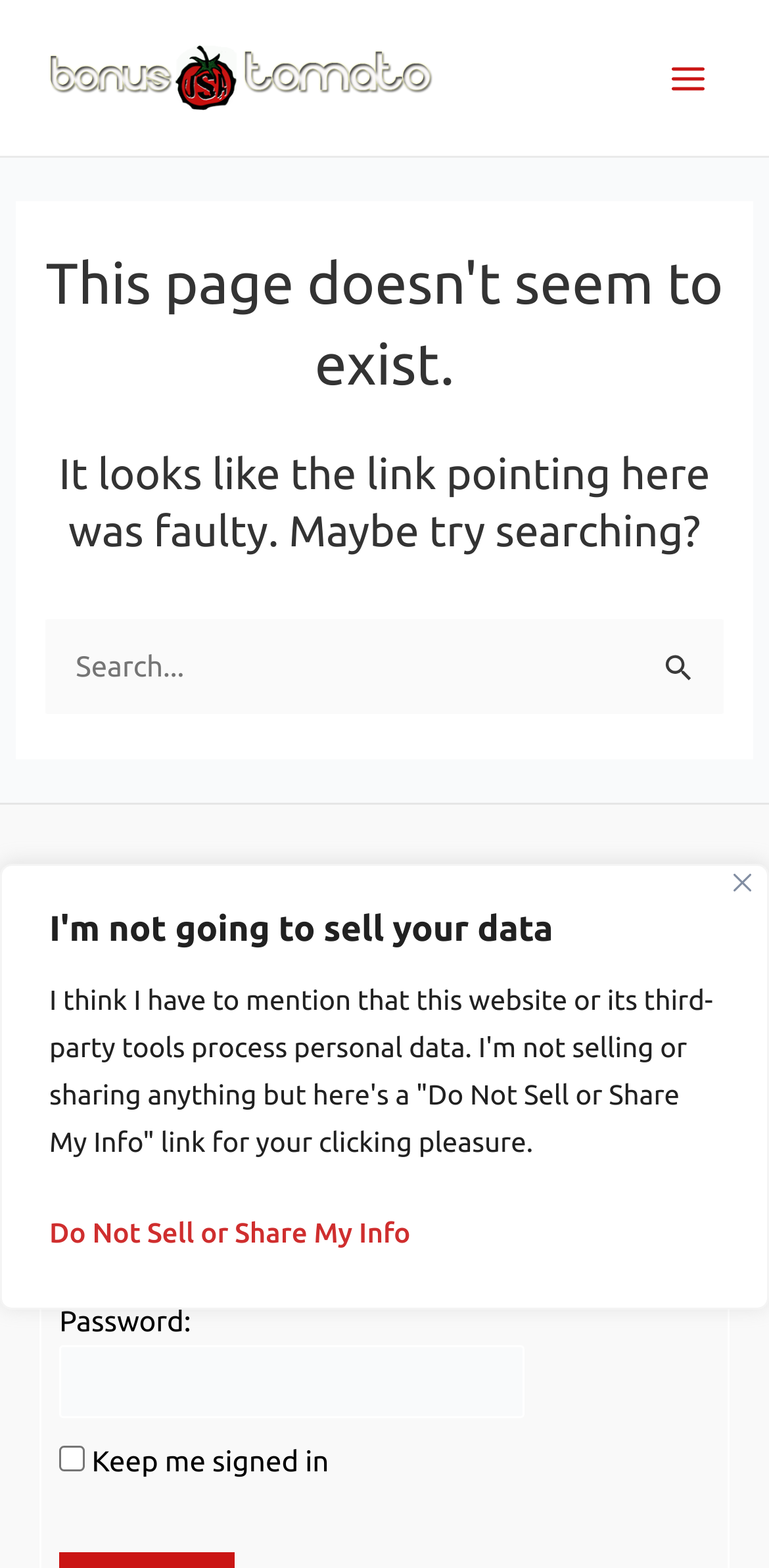Determine the bounding box for the UI element described here: "Search".

[0.865, 0.414, 0.904, 0.44]